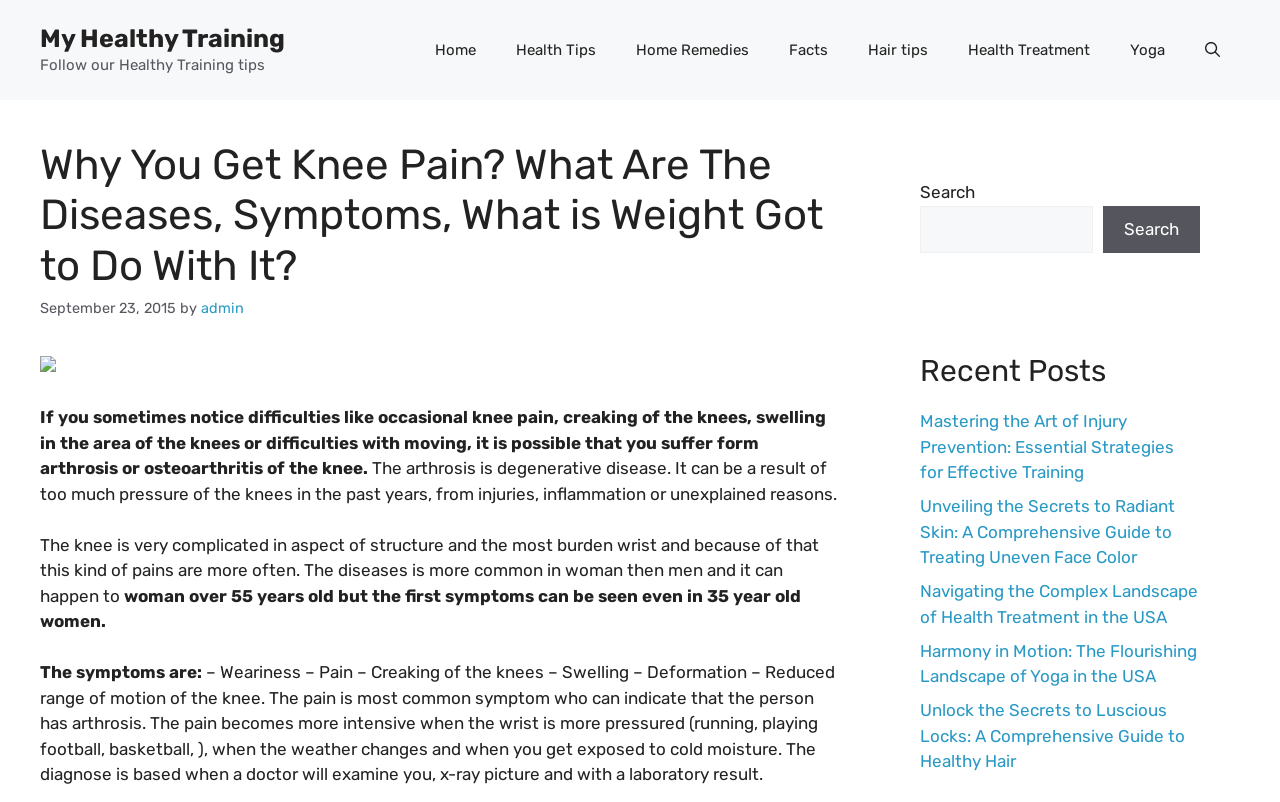Please reply to the following question using a single word or phrase: 
What is the topic of the main article?

Knee pain